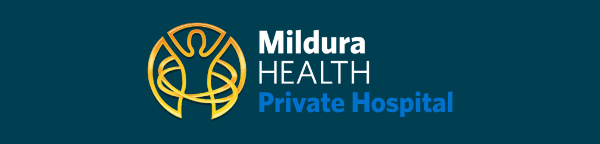Give a detailed account of what is happening in the image.

The image showcases the logo of Mildura Health Private Hospital, prominently featuring the hospital's name in a modern font. The design incorporates a vibrant golden emblem that symbolizes health and wellness, set against a deep blue background. The words "Mildura HEALTH" are positioned at the top in bold white and yellow lettering, while "Private Hospital" is displayed below in a striking blue, signifying professionalism and care. This logo represents the hospital's commitment to providing high-quality healthcare services to the community.